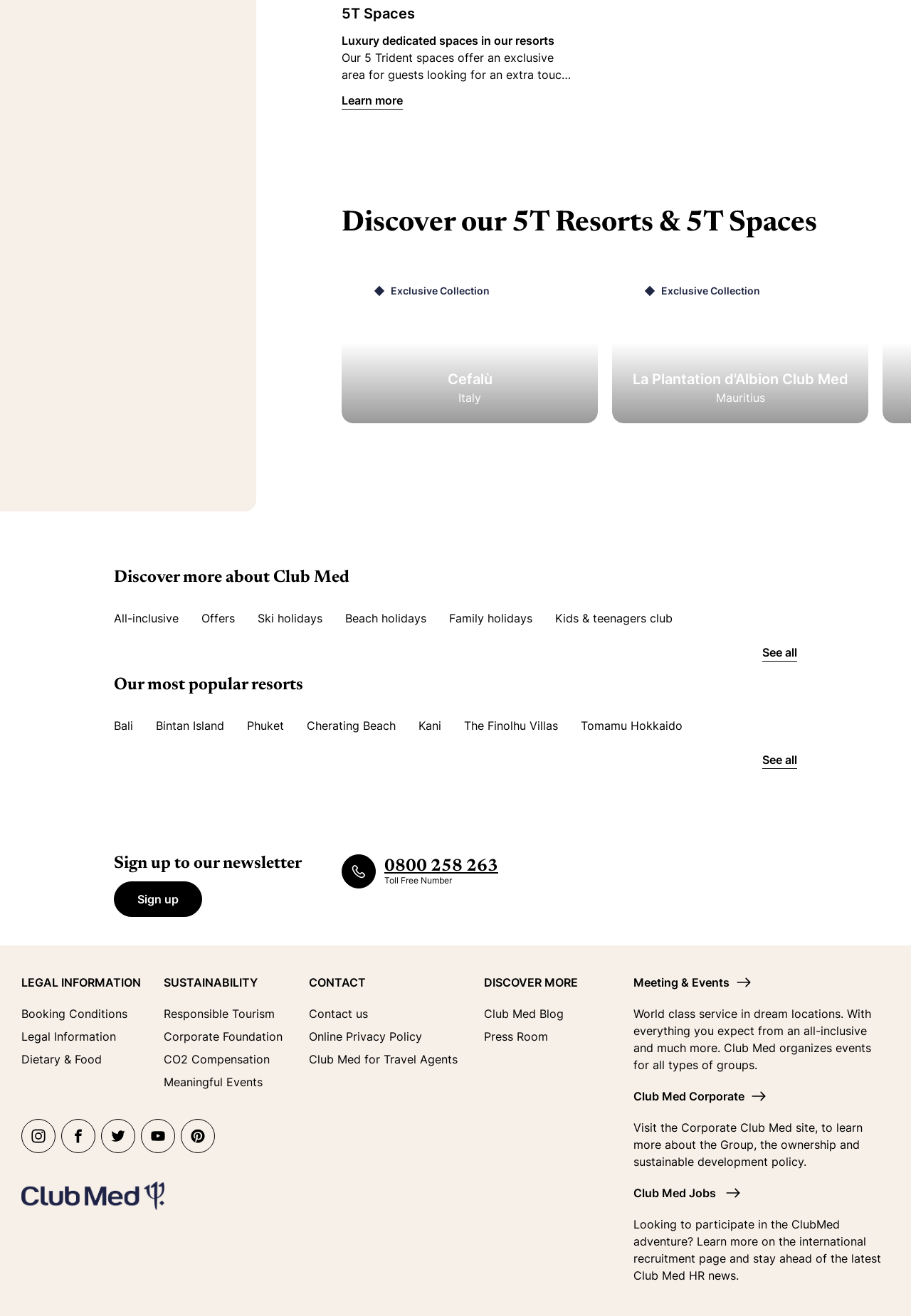Find the bounding box coordinates of the clickable region needed to perform the following instruction: "Go to the previous page". The coordinates should be provided as four float numbers between 0 and 1, i.e., [left, top, right, bottom].

[0.336, 0.24, 0.414, 0.294]